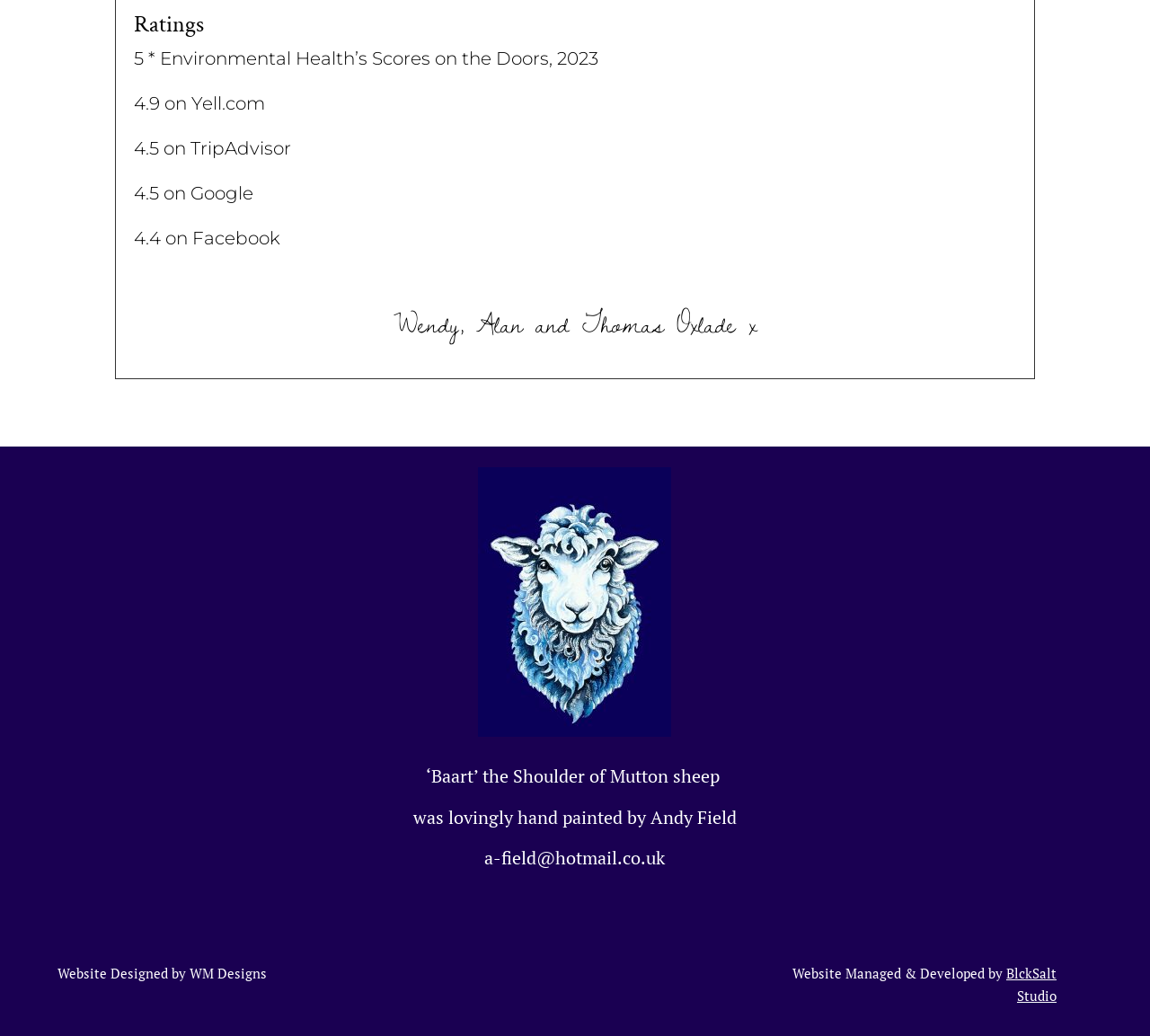Please reply to the following question using a single word or phrase: 
Who painted the sheep?

Andy Field